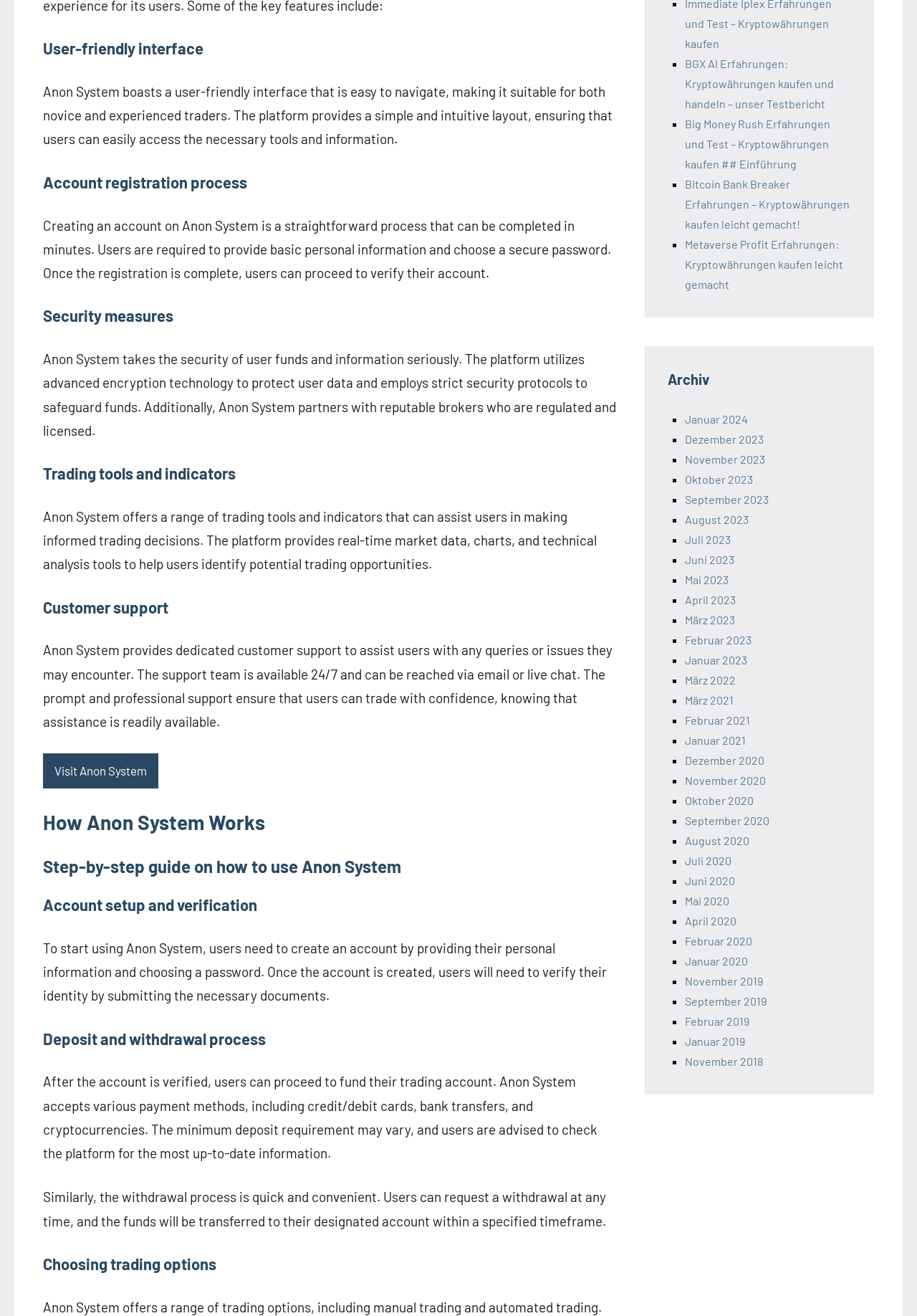What is the purpose of the 'Visit Anon System' button?
Based on the image, give a one-word or short phrase answer.

To visit the Anon System website